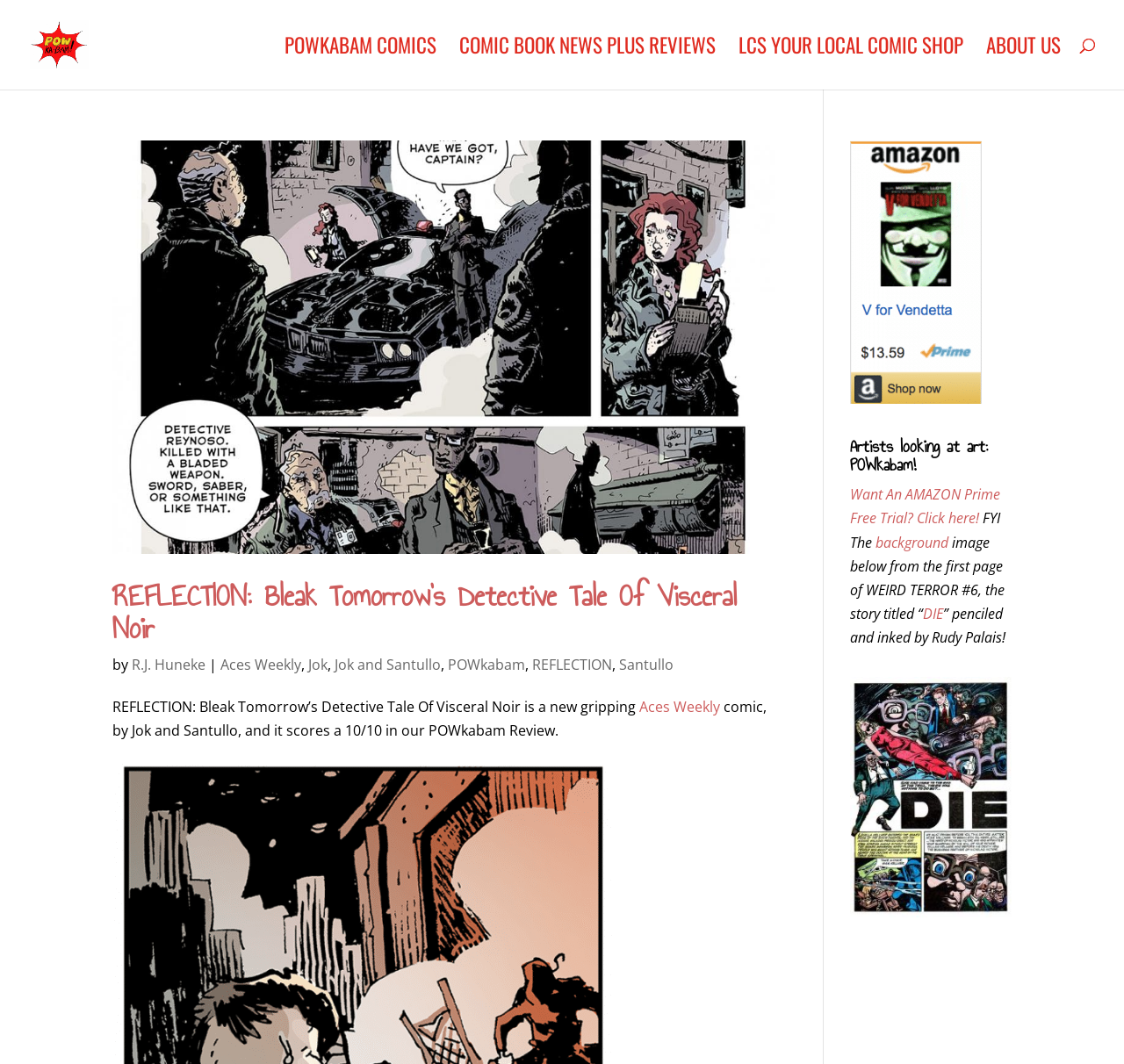Can you pinpoint the bounding box coordinates for the clickable element required for this instruction: "Check out the review of Aces Weekly"? The coordinates should be four float numbers between 0 and 1, i.e., [left, top, right, bottom].

[0.569, 0.655, 0.641, 0.673]